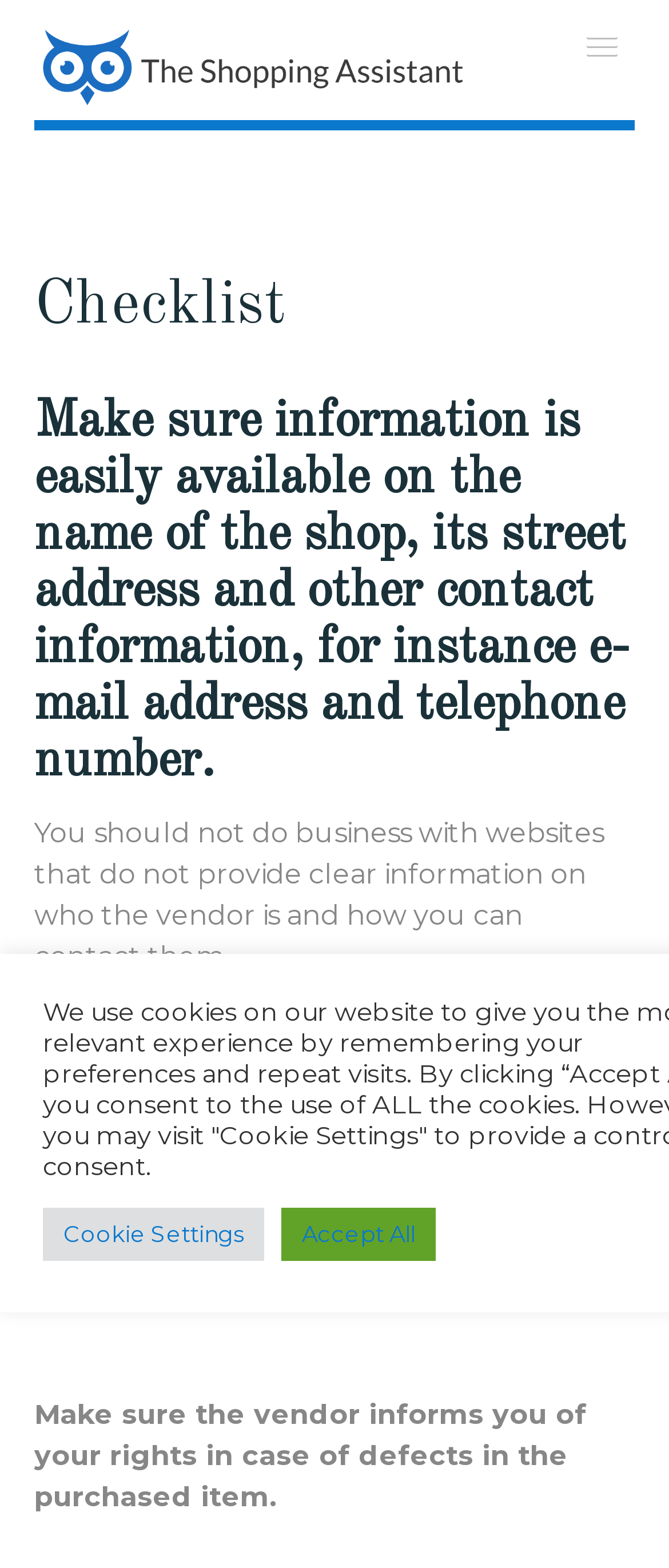Provide a short, one-word or phrase answer to the question below:
What is the name of the website?

TheShoppingAssistant.com